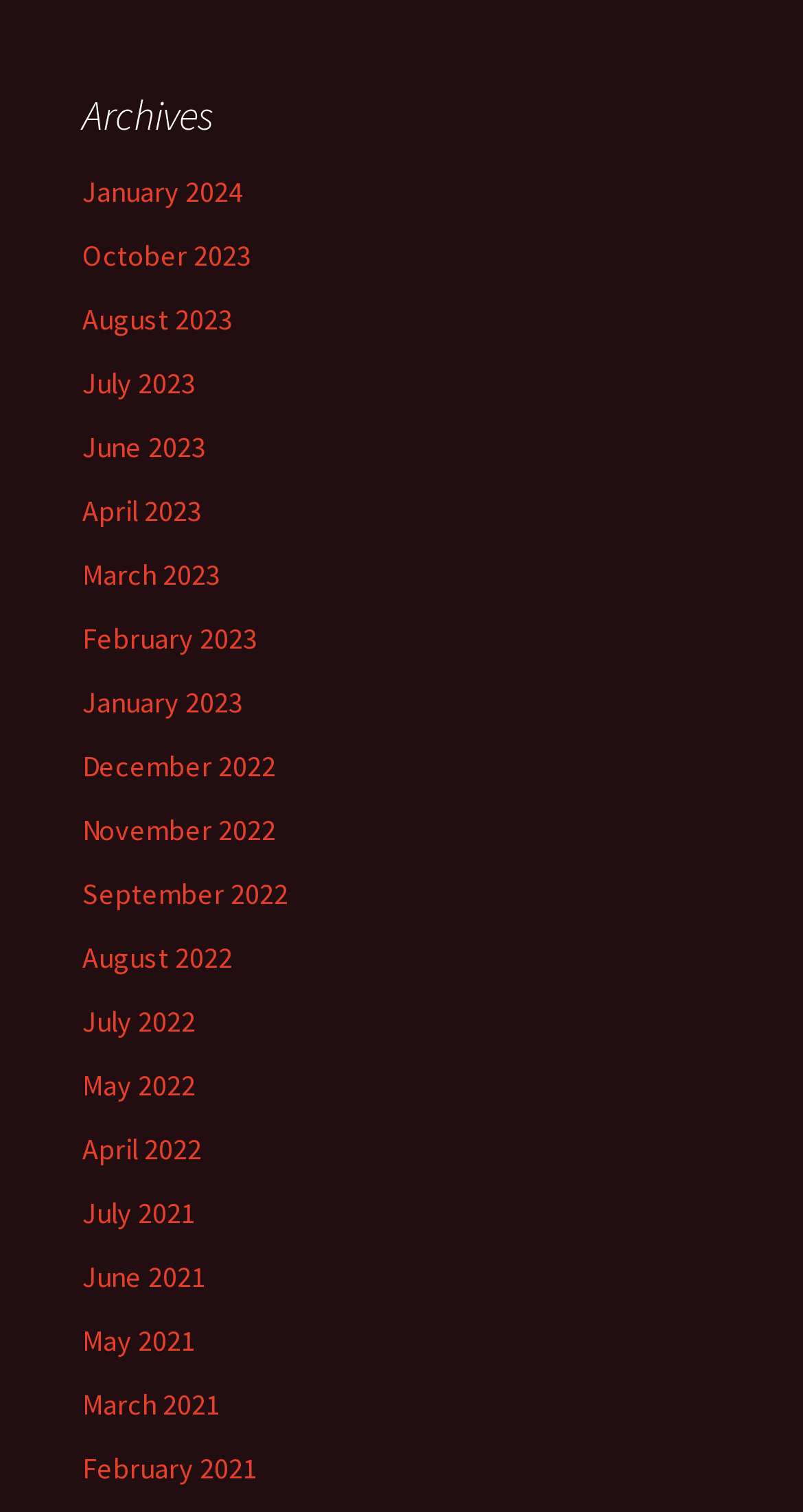Please identify the bounding box coordinates of the element on the webpage that should be clicked to follow this instruction: "access July 2021 page". The bounding box coordinates should be given as four float numbers between 0 and 1, formatted as [left, top, right, bottom].

[0.103, 0.79, 0.244, 0.815]